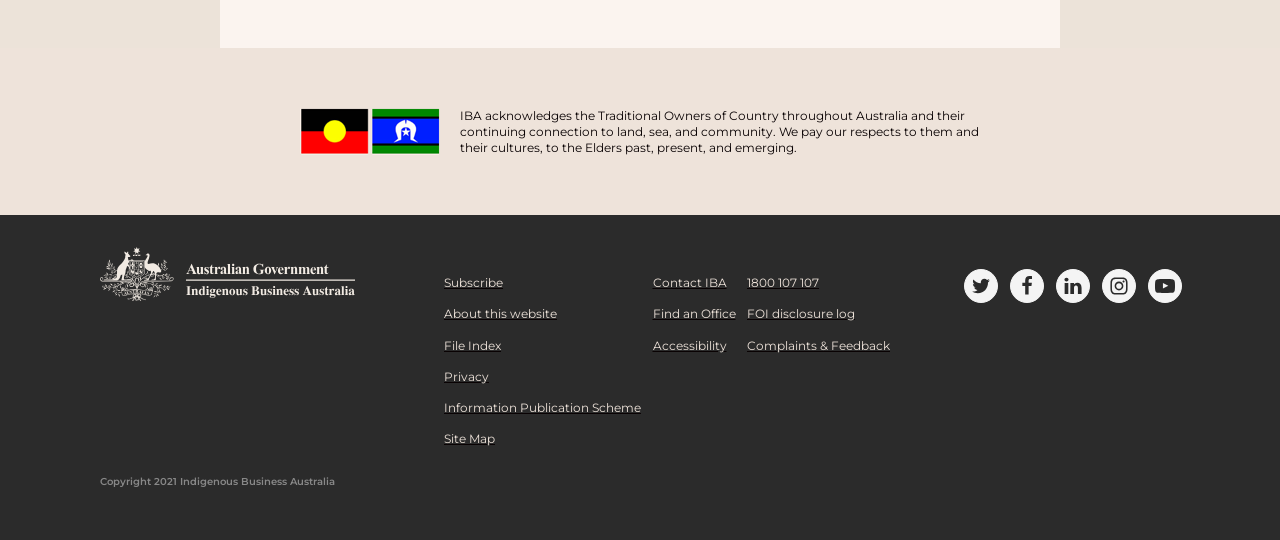Please find and report the bounding box coordinates of the element to click in order to perform the following action: "Contact IBA". The coordinates should be expressed as four float numbers between 0 and 1, in the format [left, top, right, bottom].

[0.51, 0.506, 0.575, 0.541]